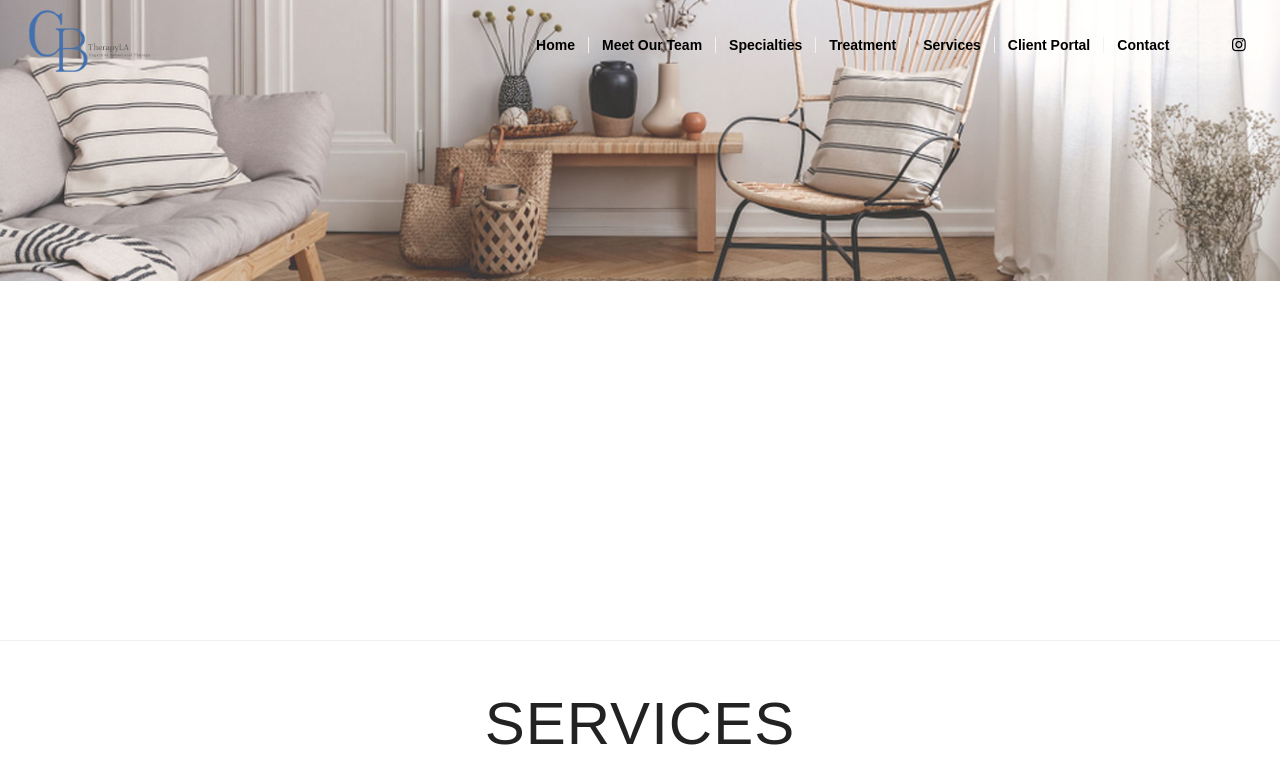Identify the bounding box of the UI element described as follows: "Client Portal". Provide the coordinates as four float numbers in the range of 0 to 1 [left, top, right, bottom].

[0.776, 0.0, 0.862, 0.116]